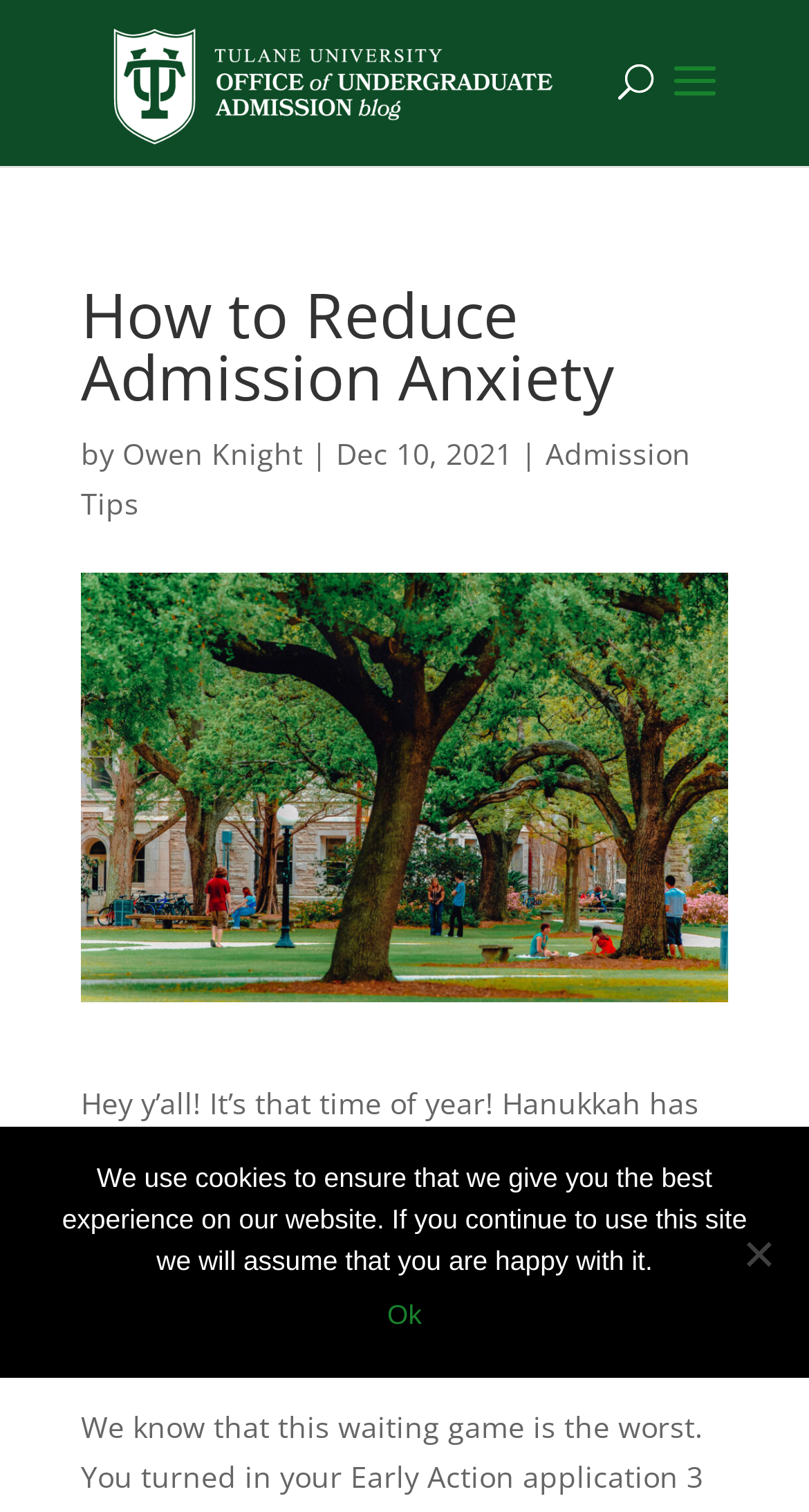Please use the details from the image to answer the following question comprehensively:
Who wrote the article?

I found the author's name by looking at the text next to the 'by' keyword, which is a common indicator of the author's name in articles.